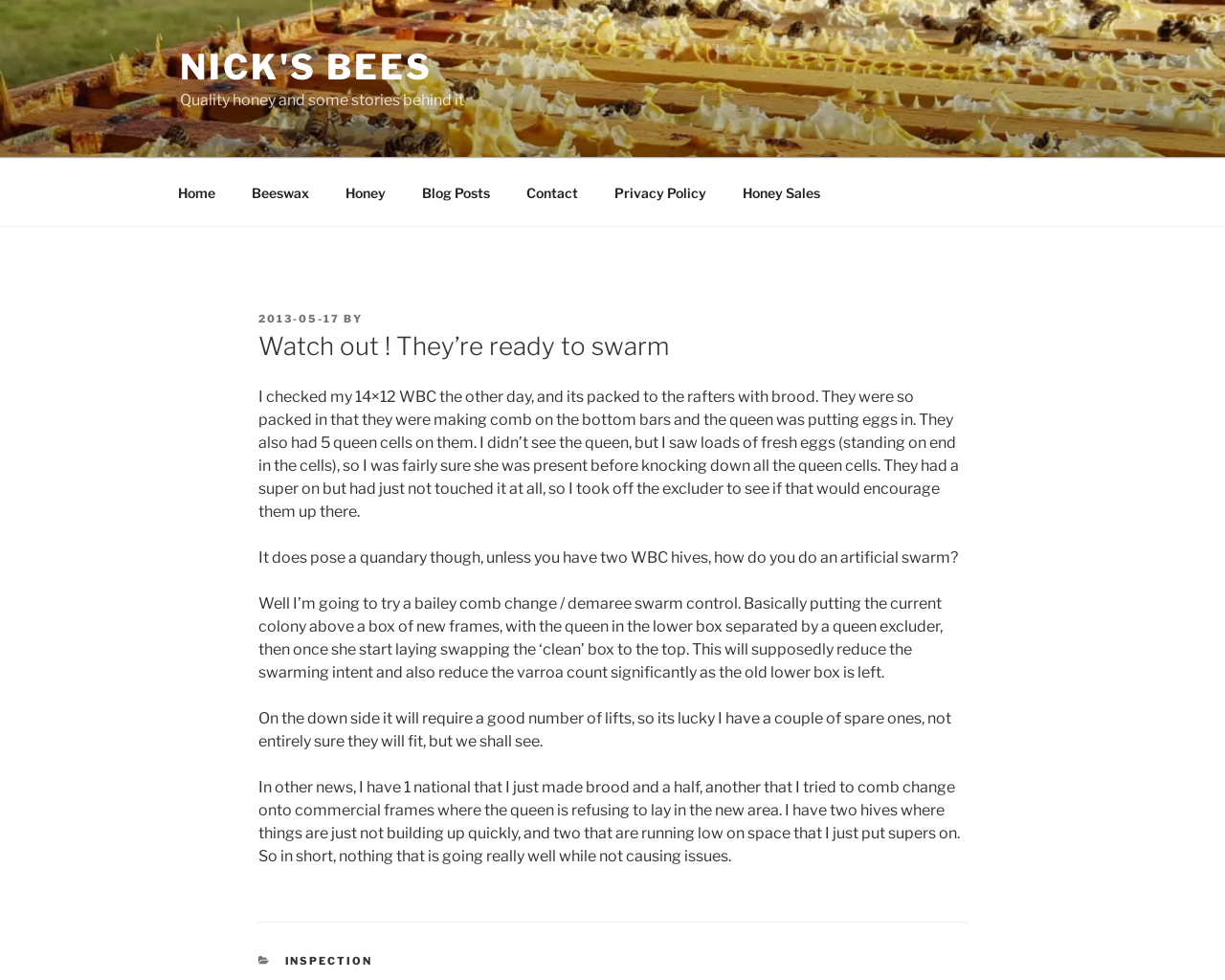Please determine the bounding box coordinates of the clickable area required to carry out the following instruction: "Read the blog post titled 'Watch out! They’re ready to swarm'". The coordinates must be four float numbers between 0 and 1, represented as [left, top, right, bottom].

[0.211, 0.336, 0.789, 0.372]